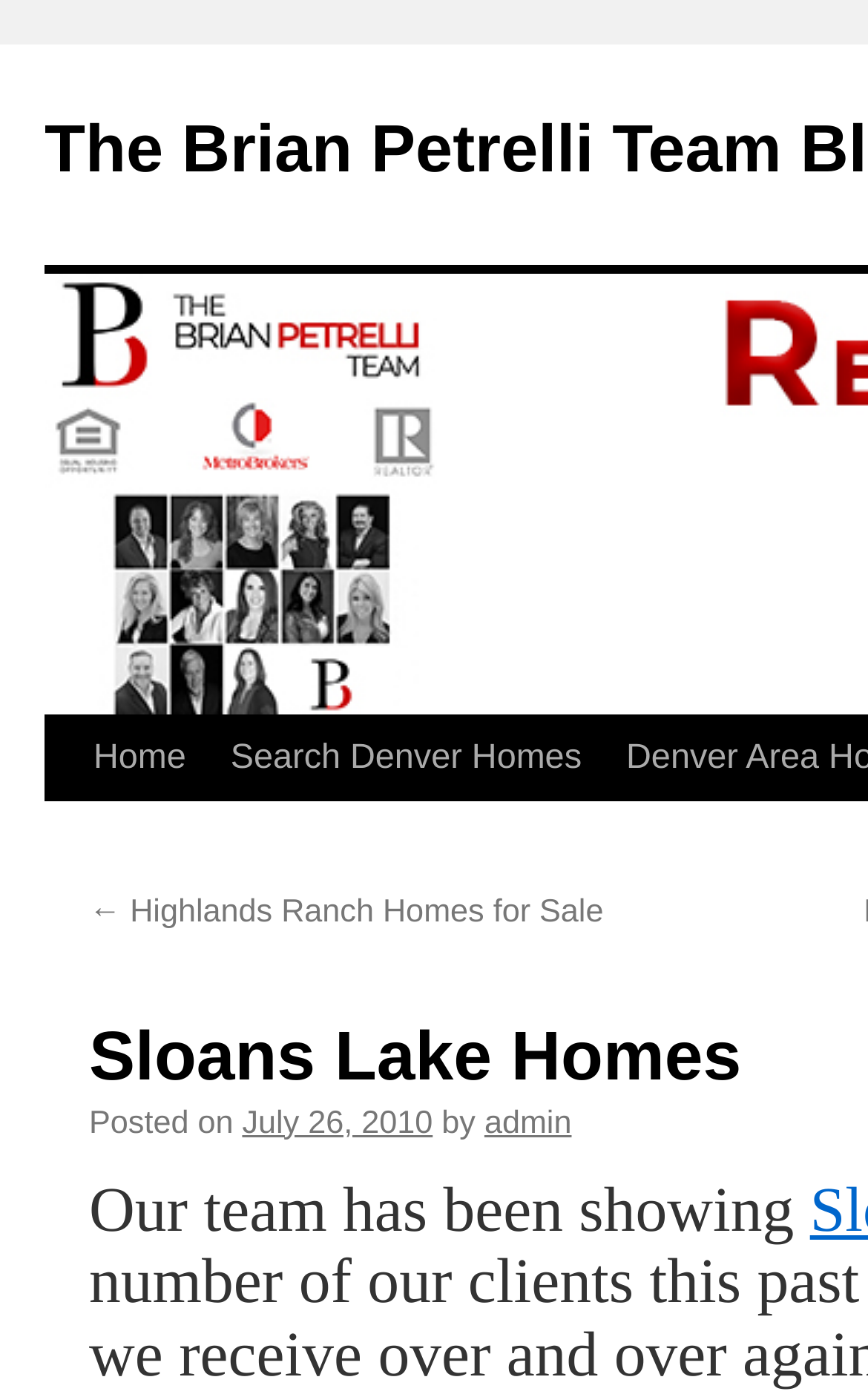Determine the bounding box coordinates of the clickable element to achieve the following action: 'View admin's profile'. Provide the coordinates as four float values between 0 and 1, formatted as [left, top, right, bottom].

[0.558, 0.791, 0.659, 0.817]